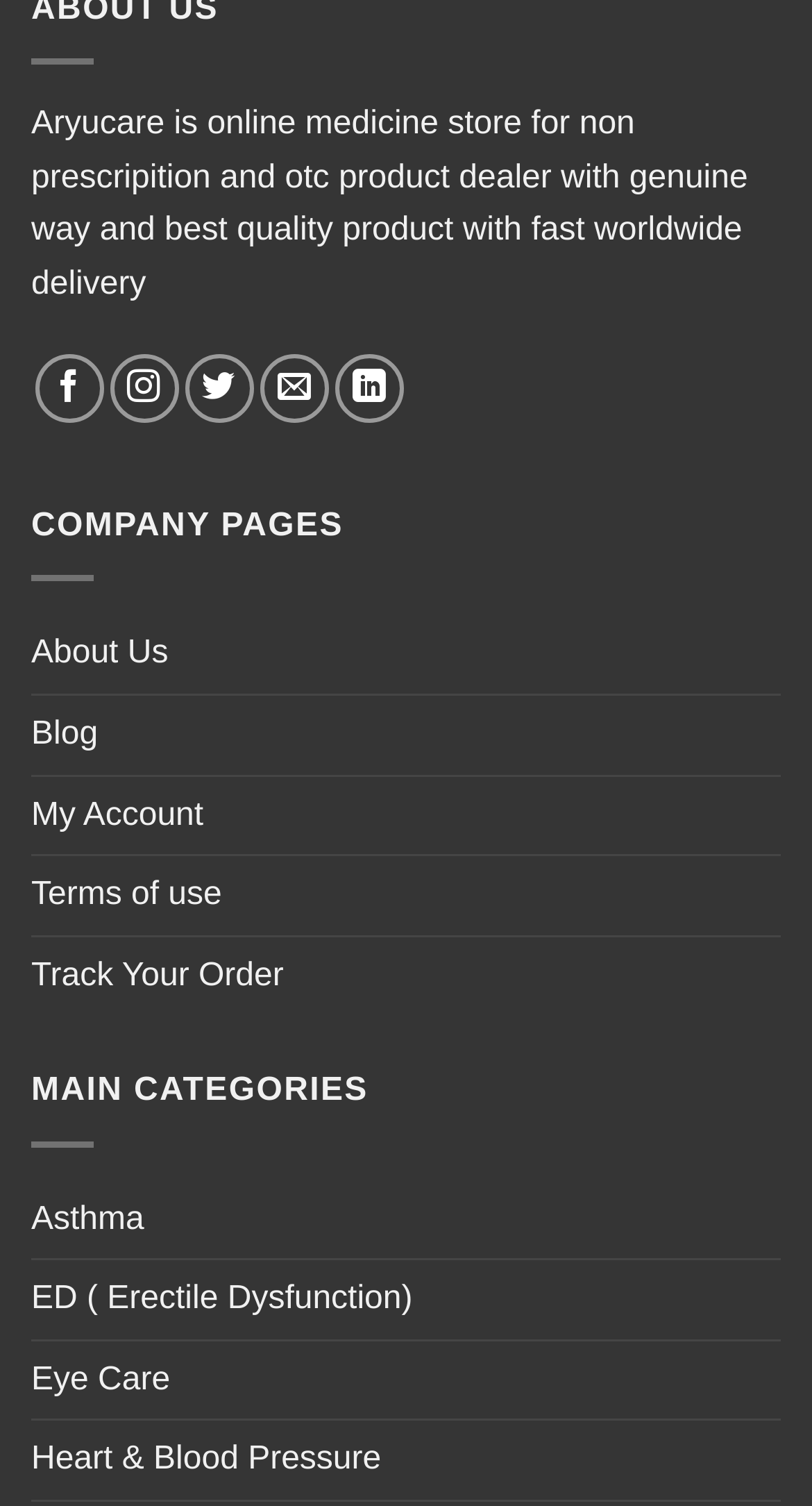Determine the bounding box coordinates of the clickable element necessary to fulfill the instruction: "Read the company blog". Provide the coordinates as four float numbers within the 0 to 1 range, i.e., [left, top, right, bottom].

[0.038, 0.462, 0.121, 0.514]